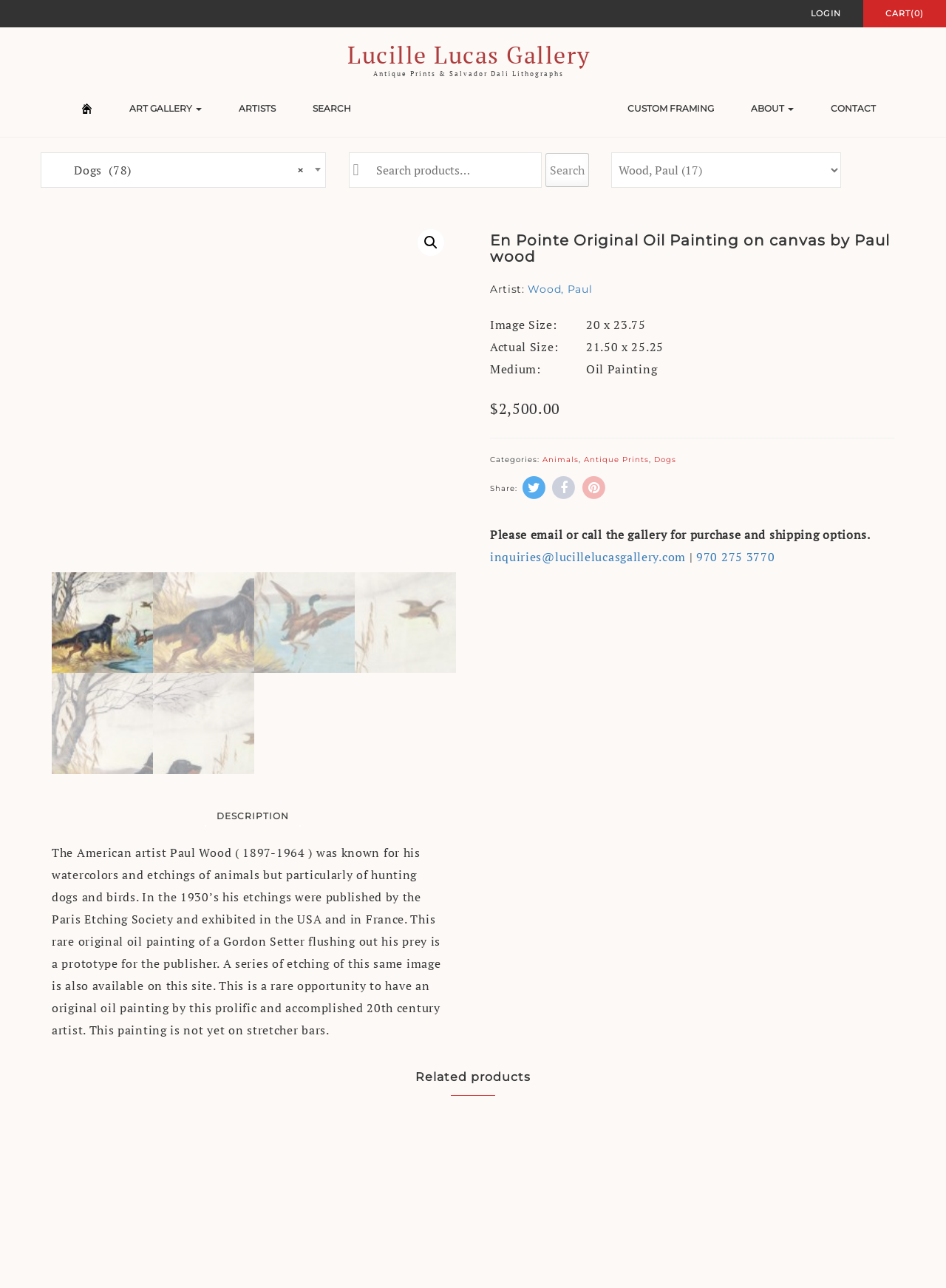Locate the bounding box of the user interface element based on this description: "× Dogs (78)".

[0.043, 0.118, 0.345, 0.146]